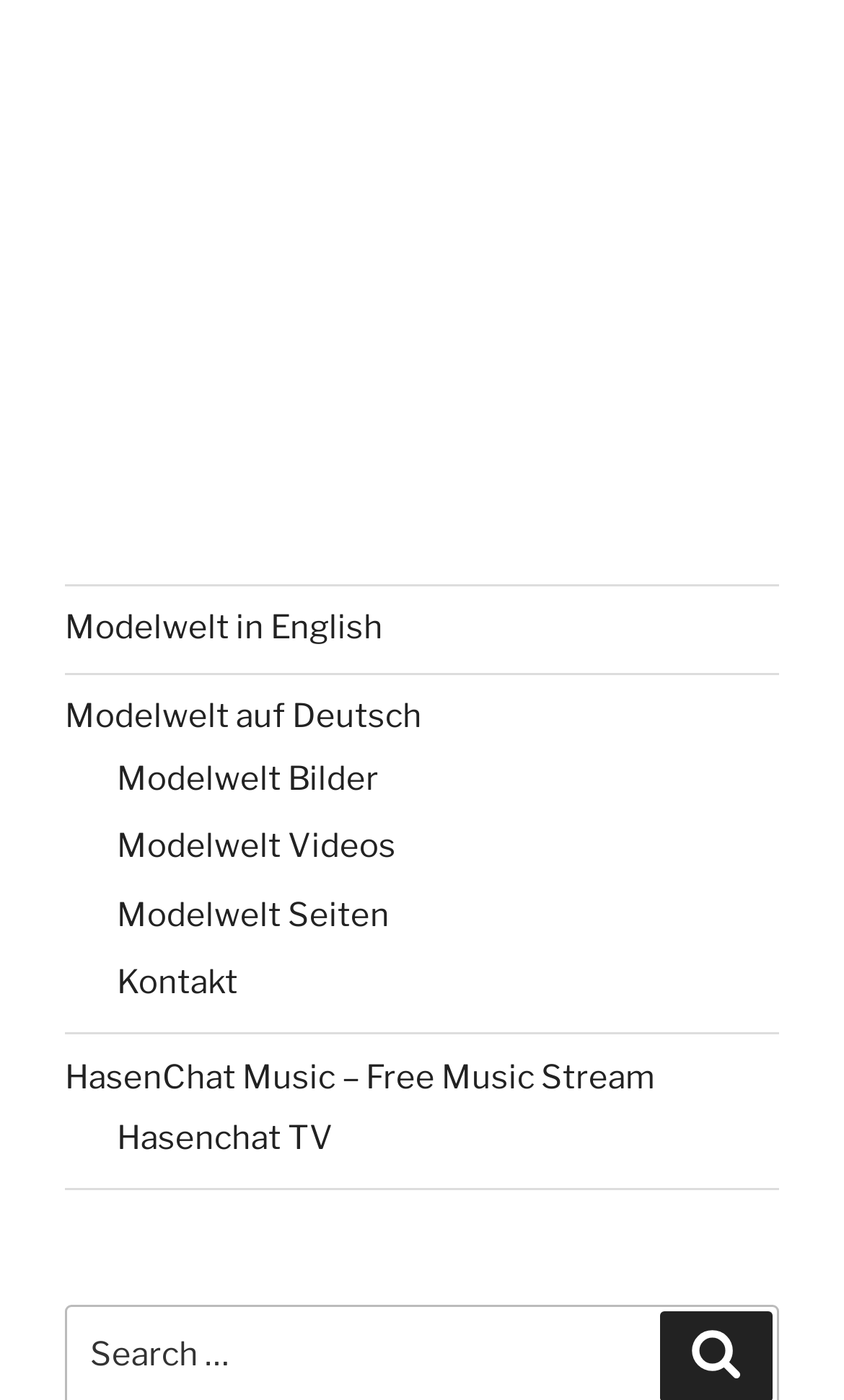Determine the bounding box coordinates of the clickable region to execute the instruction: "View Modelwelt in English". The coordinates should be four float numbers between 0 and 1, denoted as [left, top, right, bottom].

[0.077, 0.435, 0.454, 0.462]